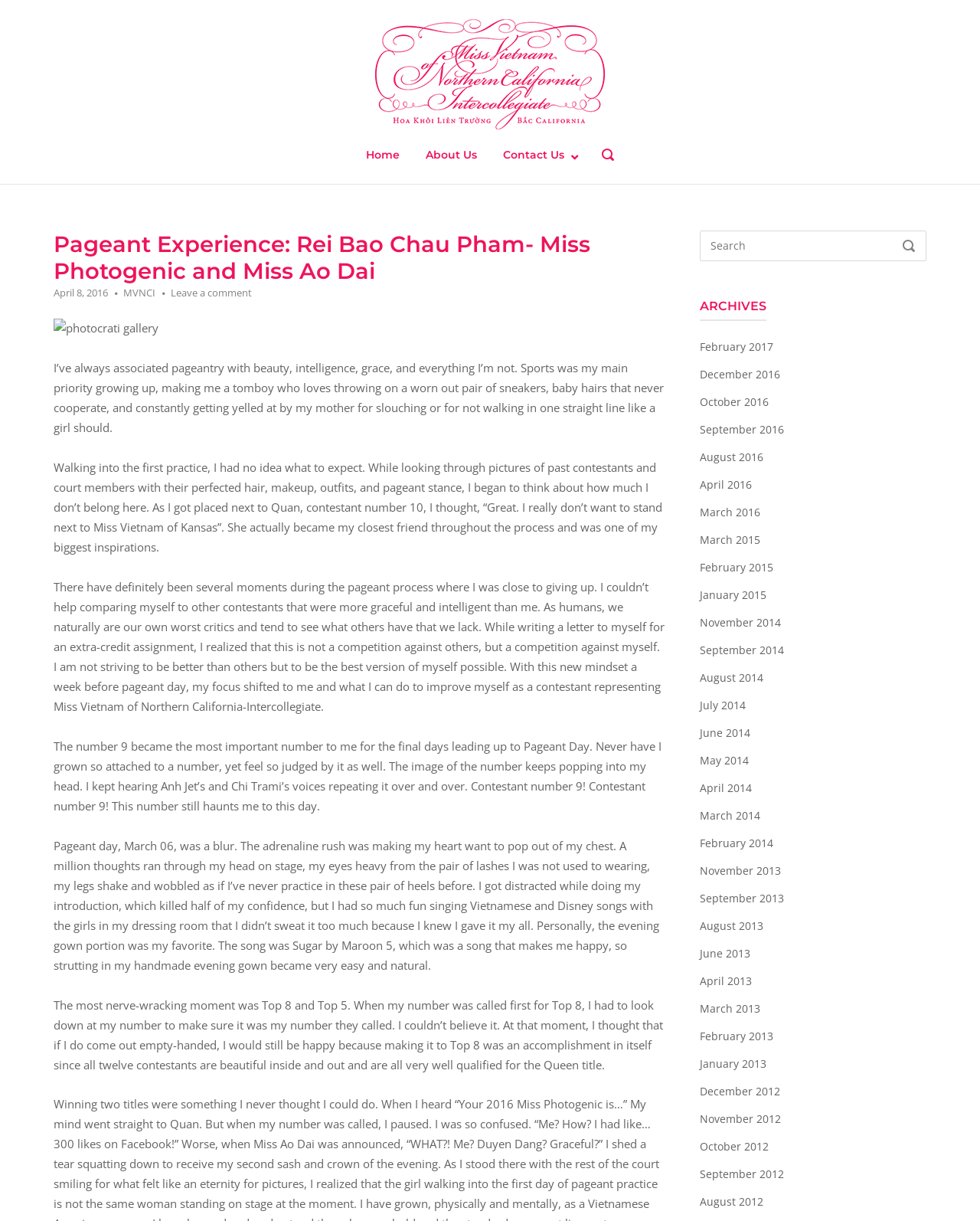What is the title of the link at the top right corner?
Please provide a single word or phrase as the answer based on the screenshot.

Home